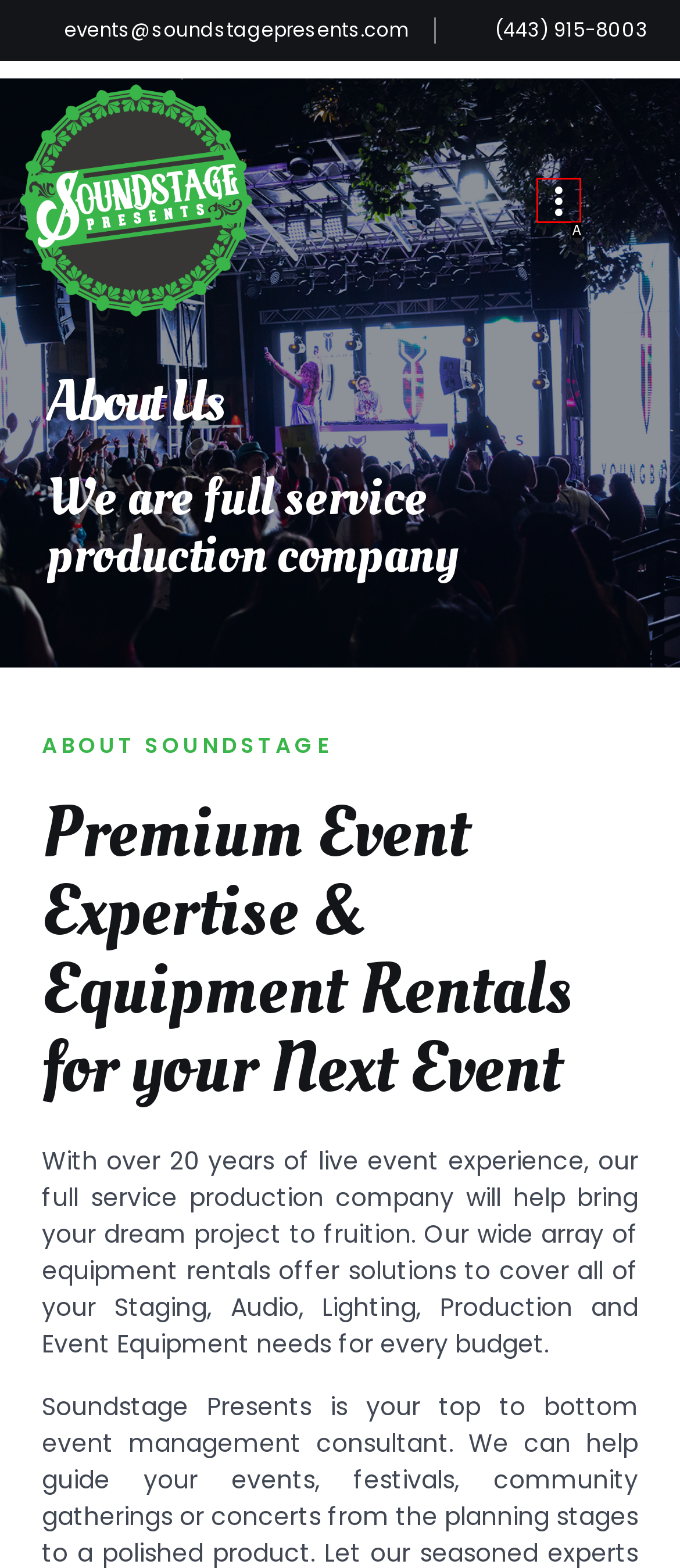Which HTML element matches the description: Menu the best? Answer directly with the letter of the chosen option.

A